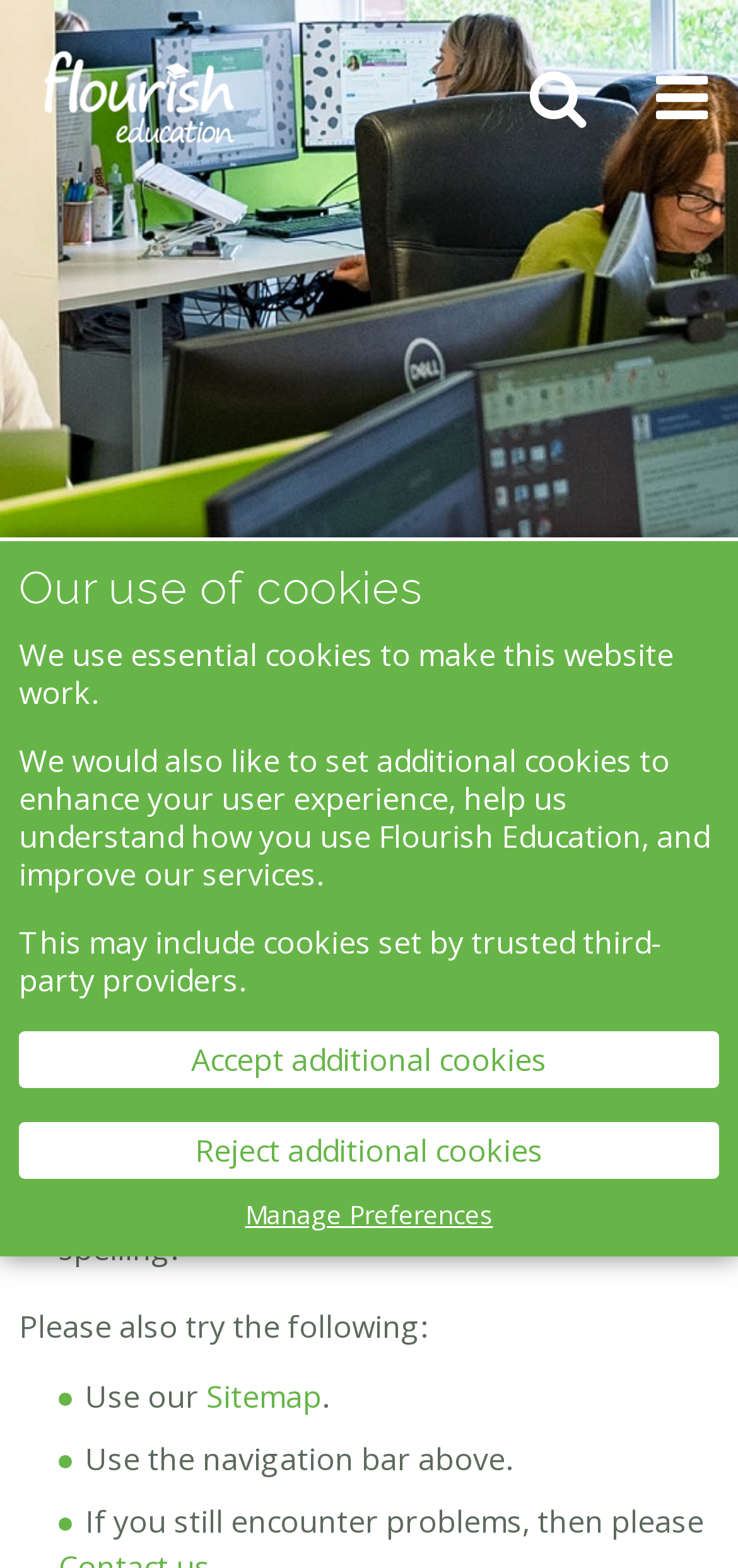What is the alternative way to find the desired page? Analyze the screenshot and reply with just one word or a short phrase.

Use the sitemap